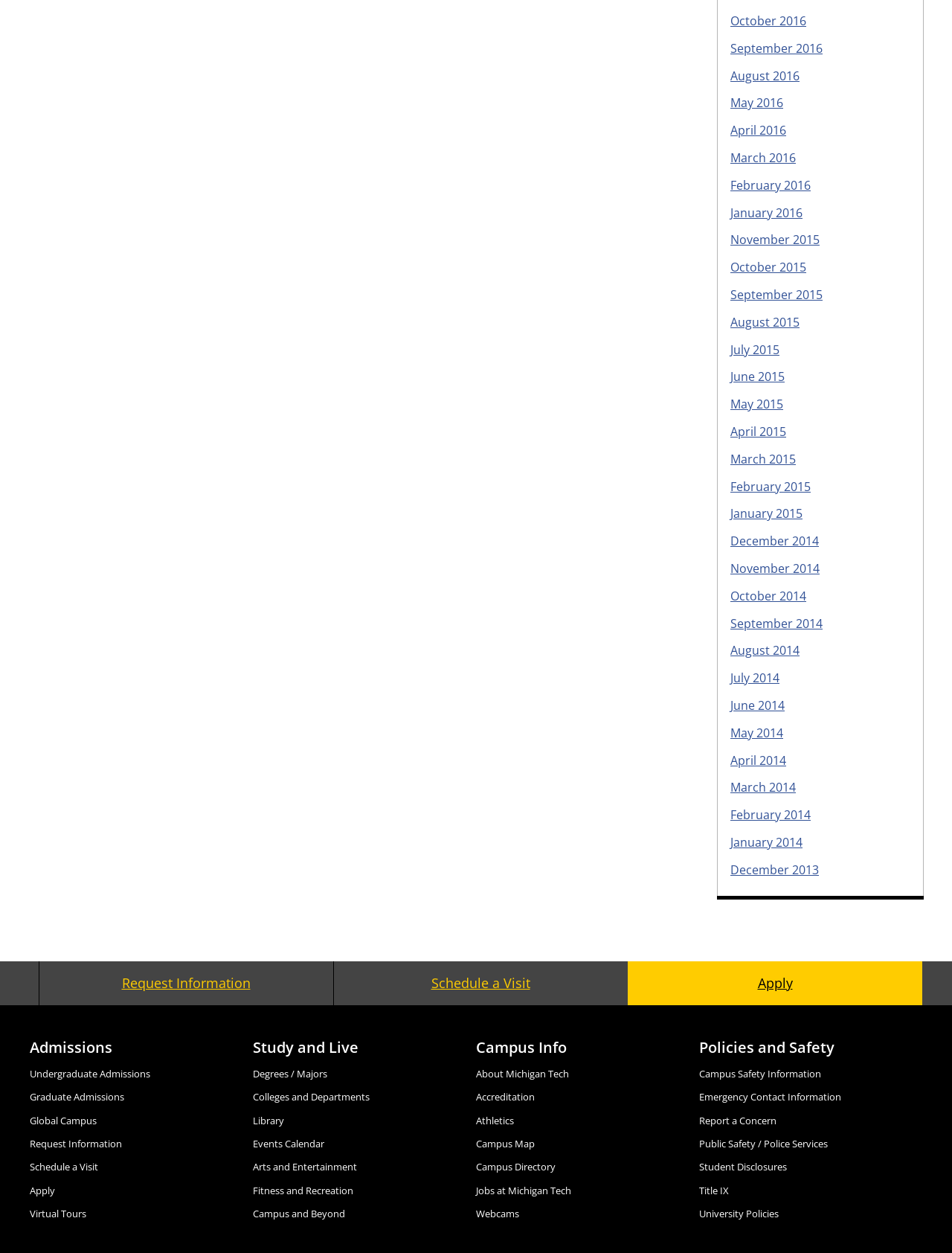Identify the bounding box coordinates of the area that should be clicked in order to complete the given instruction: "Apply to Michigan Tech". The bounding box coordinates should be four float numbers between 0 and 1, i.e., [left, top, right, bottom].

[0.659, 0.767, 0.969, 0.802]